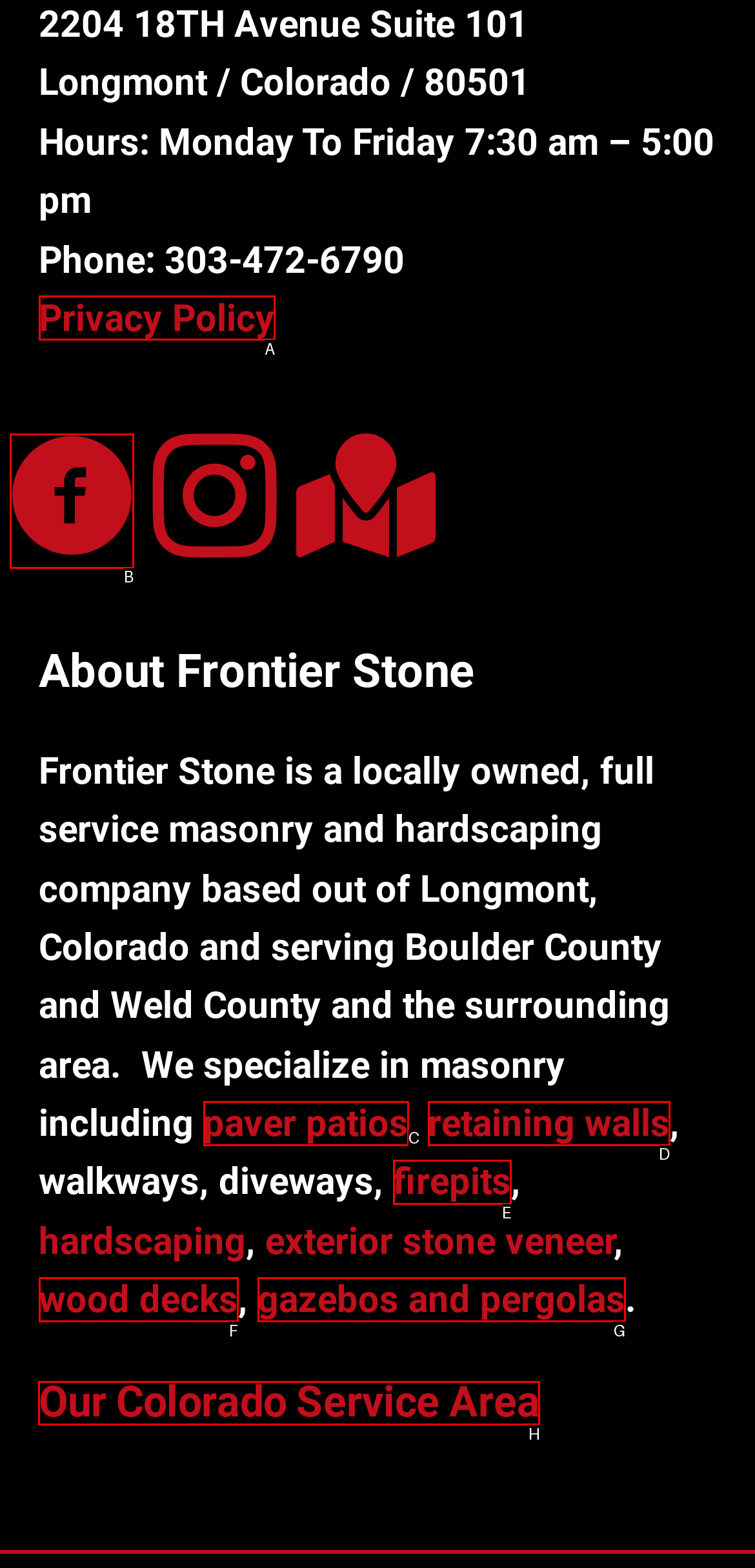Identify the correct letter of the UI element to click for this task: go to home page
Respond with the letter from the listed options.

None